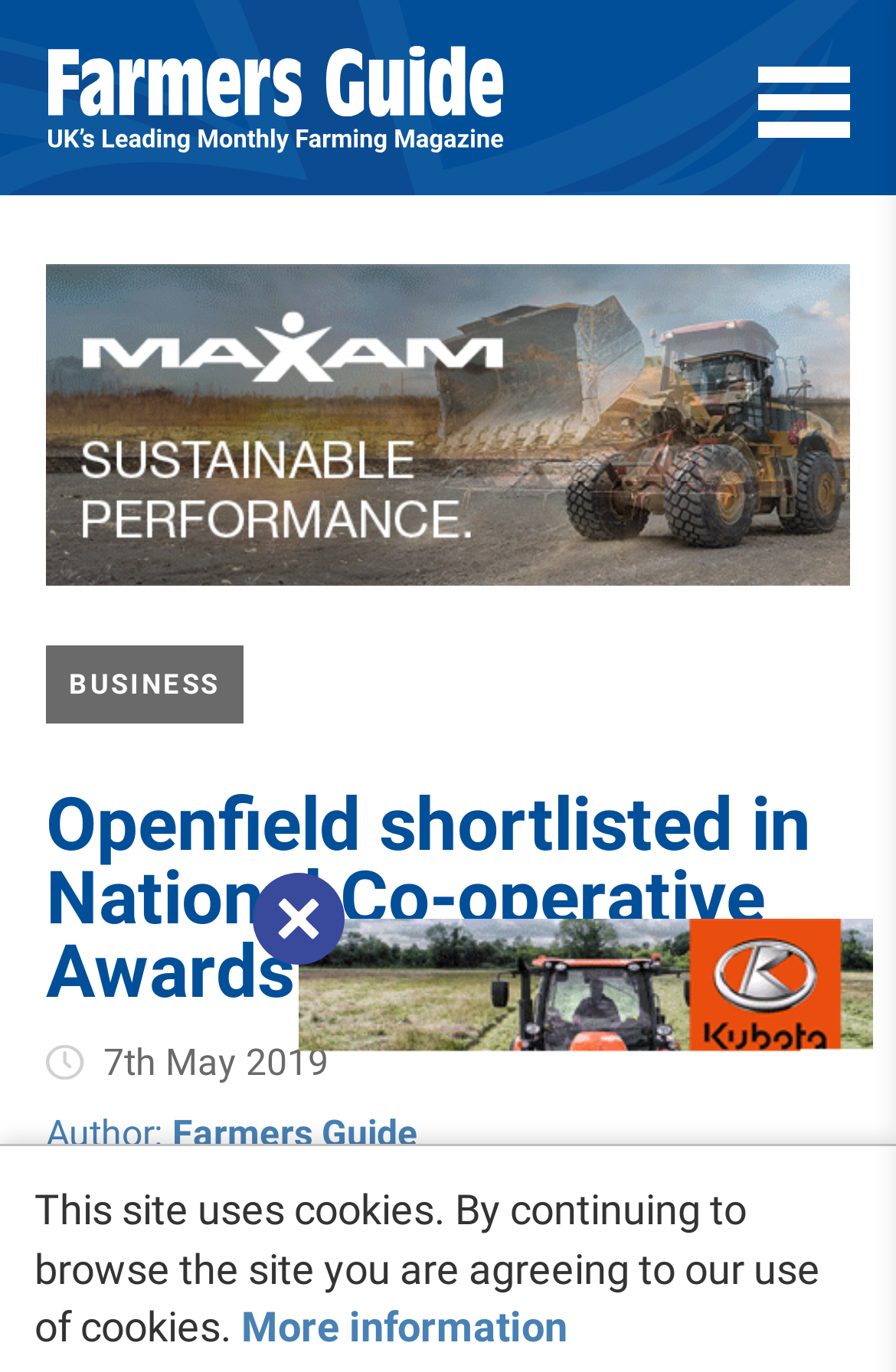Generate the main heading text from the webpage.

Openfield shortlisted in National Co-operative Awards